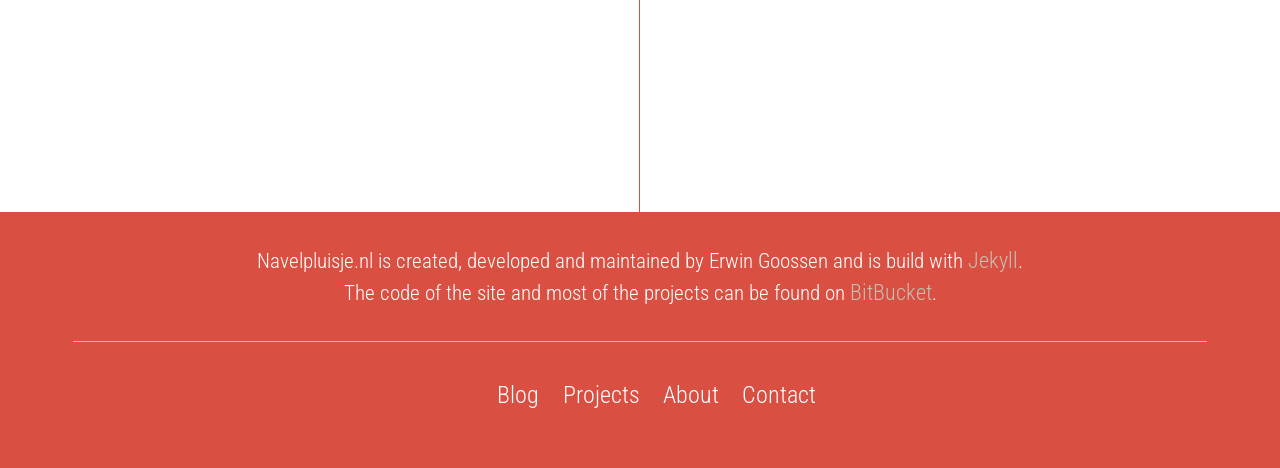What is the name of the person who created and maintains this website?
Give a detailed response to the question by analyzing the screenshot.

The answer can be found in the StaticText element with the text 'Navelpluisje.nl is created, developed and maintained by Erwin Goossen and is build with'. This text is located at the bottom of the page, indicating that Erwin Goossen is the person responsible for the website.